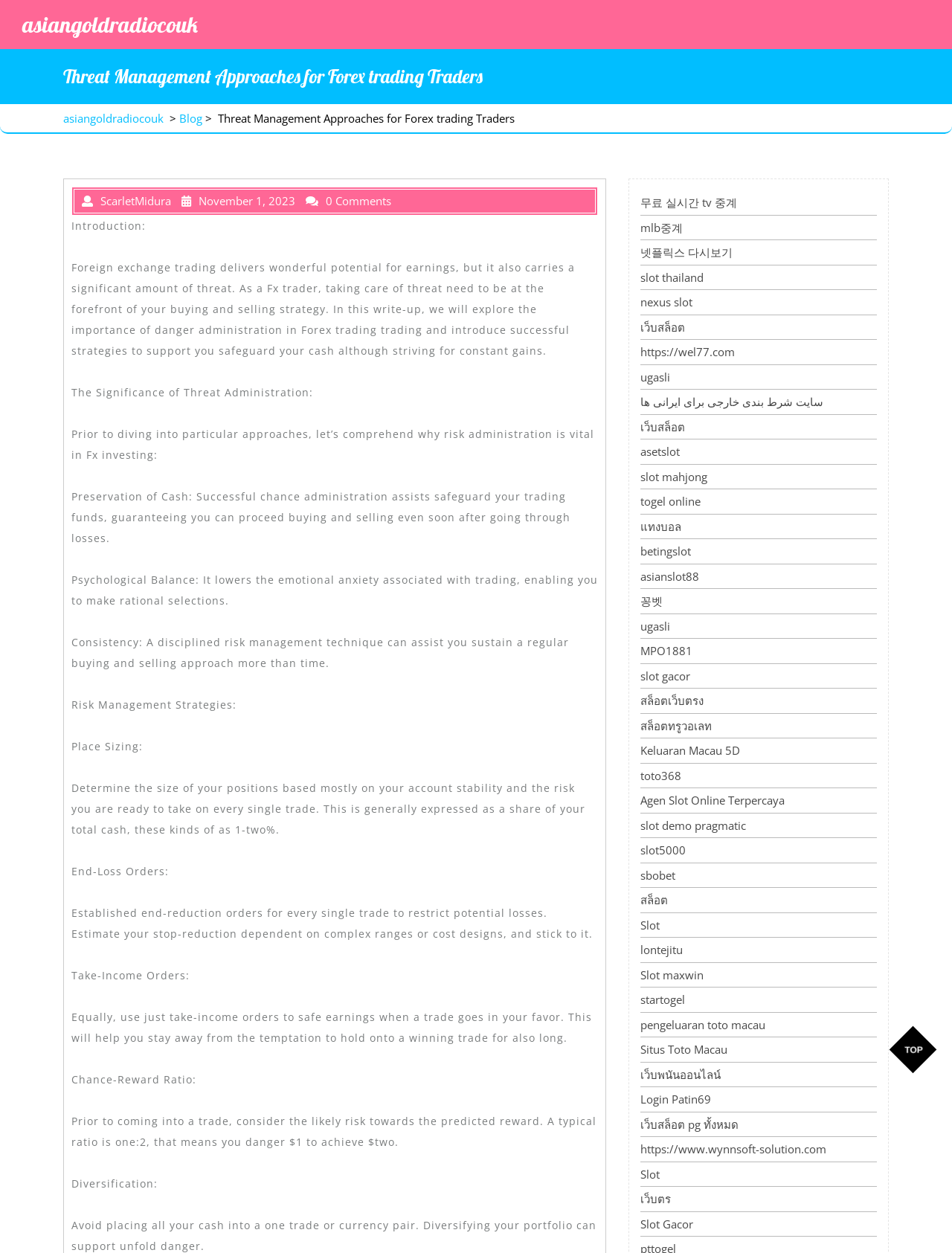Determine the bounding box coordinates of the target area to click to execute the following instruction: "Check the 'TOP' tab."

[0.934, 0.819, 0.984, 0.856]